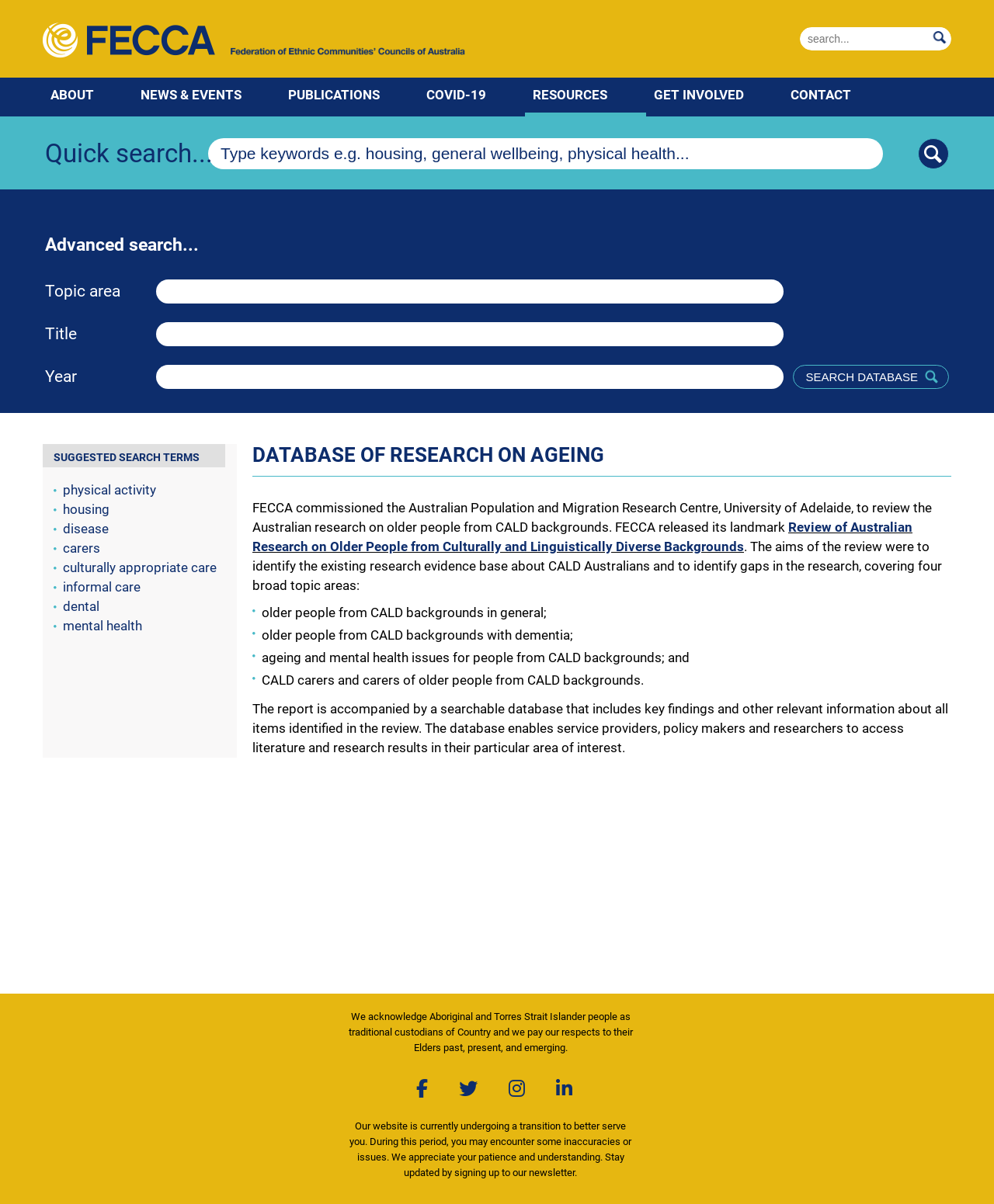What is the purpose of the review?
Provide a thorough and detailed answer to the question.

The purpose of the review can be found in the paragraph that starts with 'The aims of the review were to identify the existing research evidence base about CALD Australians and to identify gaps in the research...'.